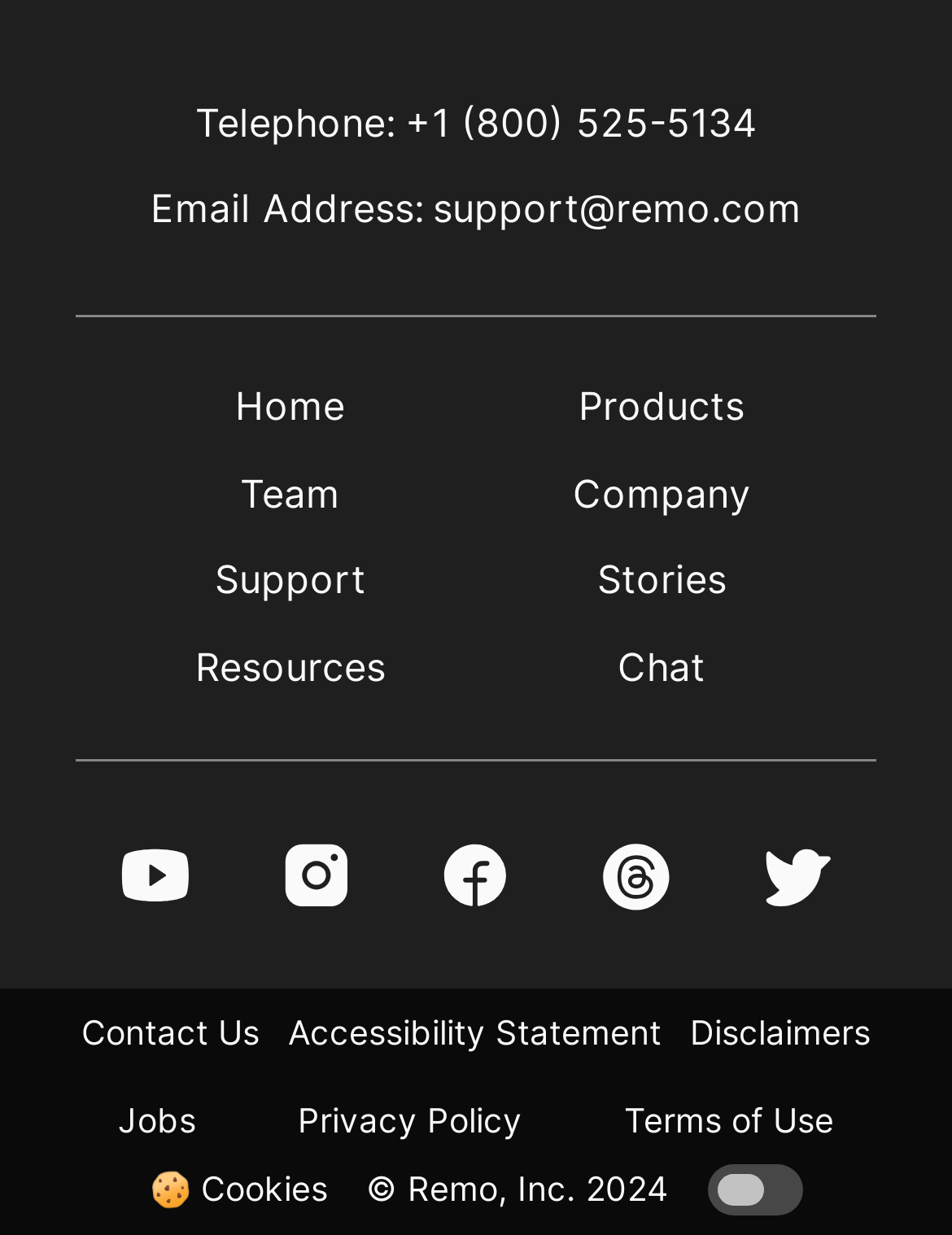Show me the bounding box coordinates of the clickable region to achieve the task as per the instruction: "Send an email to support".

[0.455, 0.15, 0.842, 0.189]